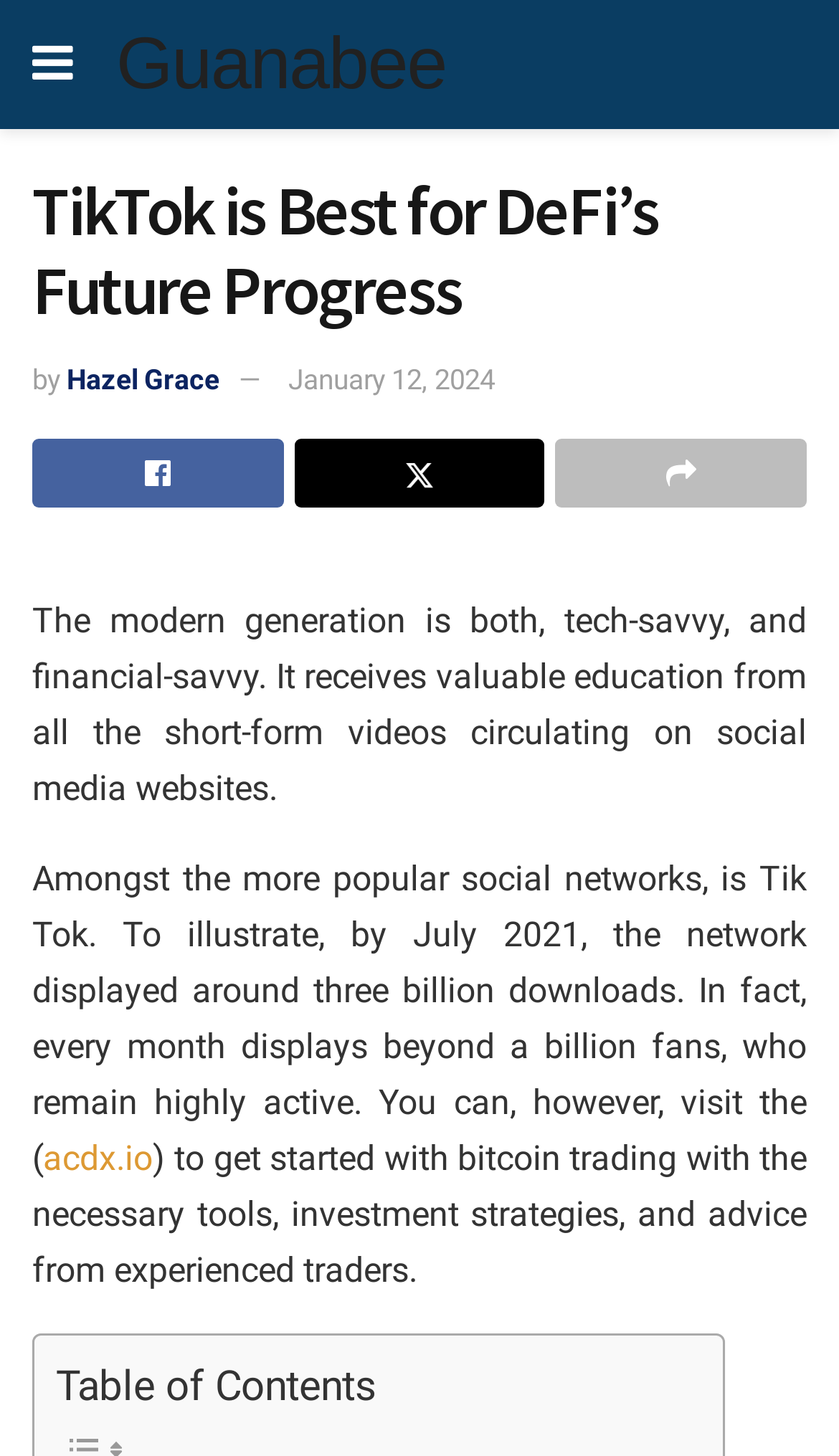What is the name of the website mentioned in the link?
Using the image provided, answer with just one word or phrase.

Guanabee